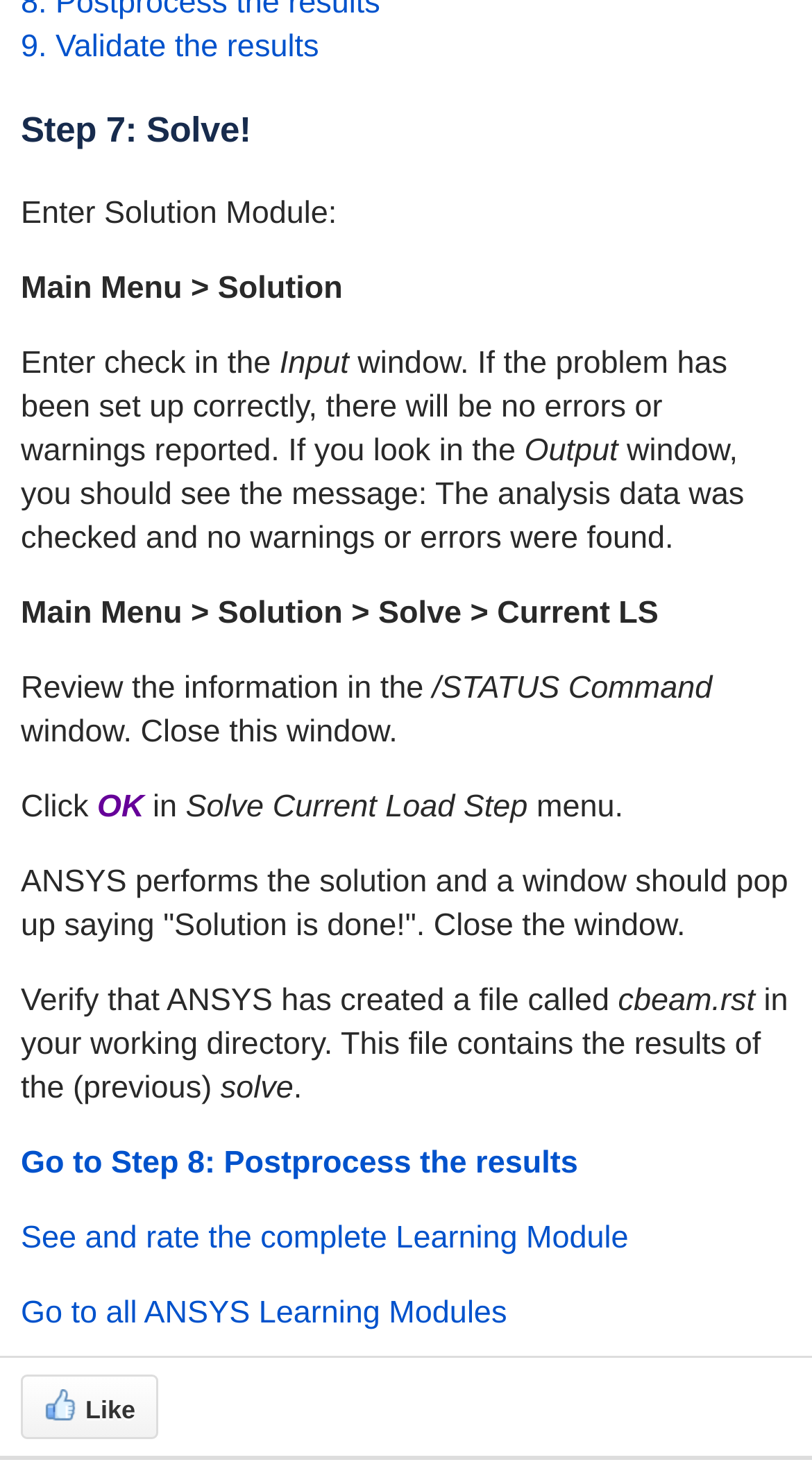Please provide the bounding box coordinates in the format (top-left x, top-left y, bottom-right x, bottom-right y). Remember, all values are floating point numbers between 0 and 1. What is the bounding box coordinate of the region described as: Like

[0.026, 0.94, 0.195, 0.984]